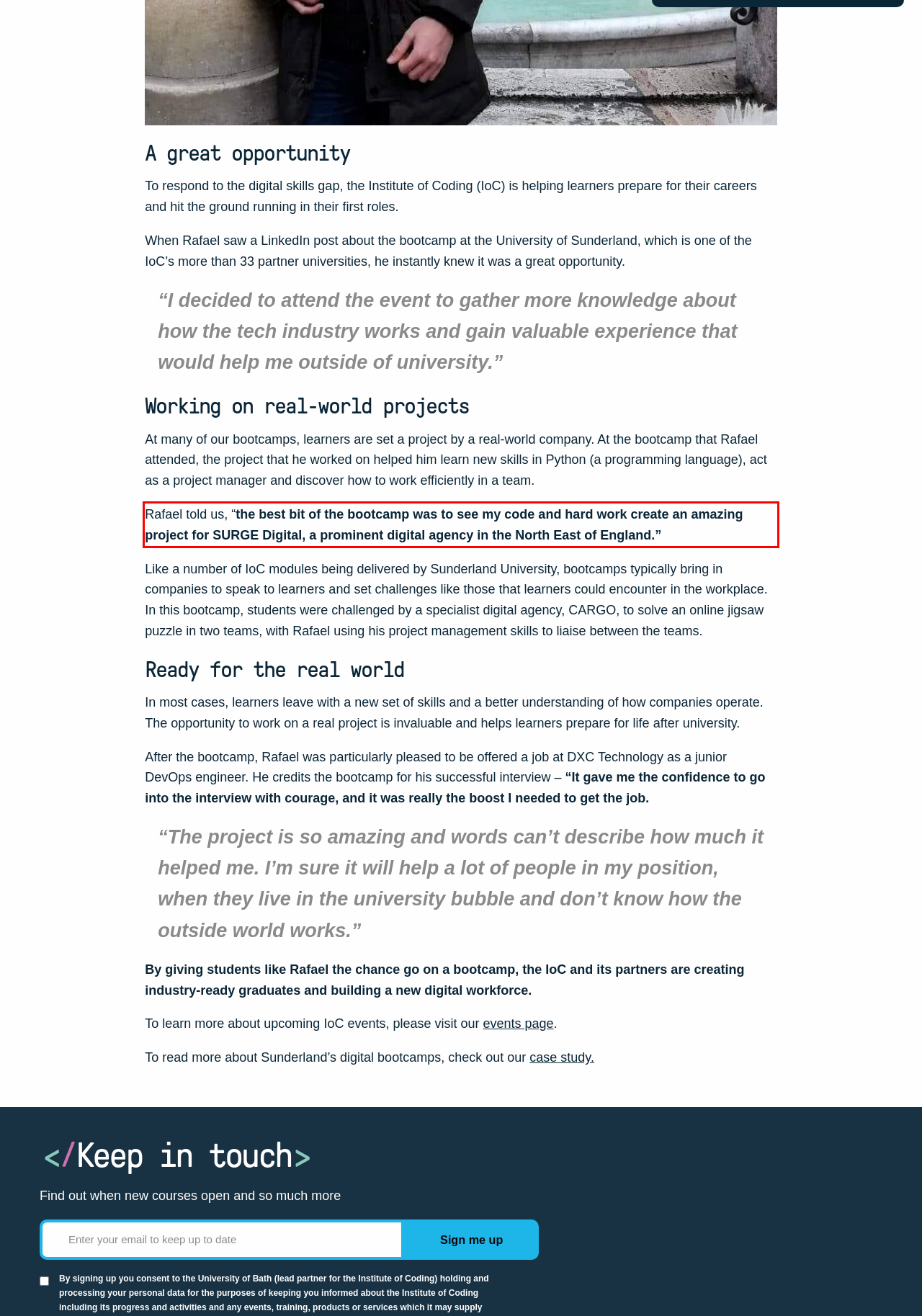Please analyze the screenshot of a webpage and extract the text content within the red bounding box using OCR.

Rafael told us, “the best bit of the bootcamp was to see my code and hard work create an amazing project for SURGE Digital, a prominent digital agency in the North East of England.”